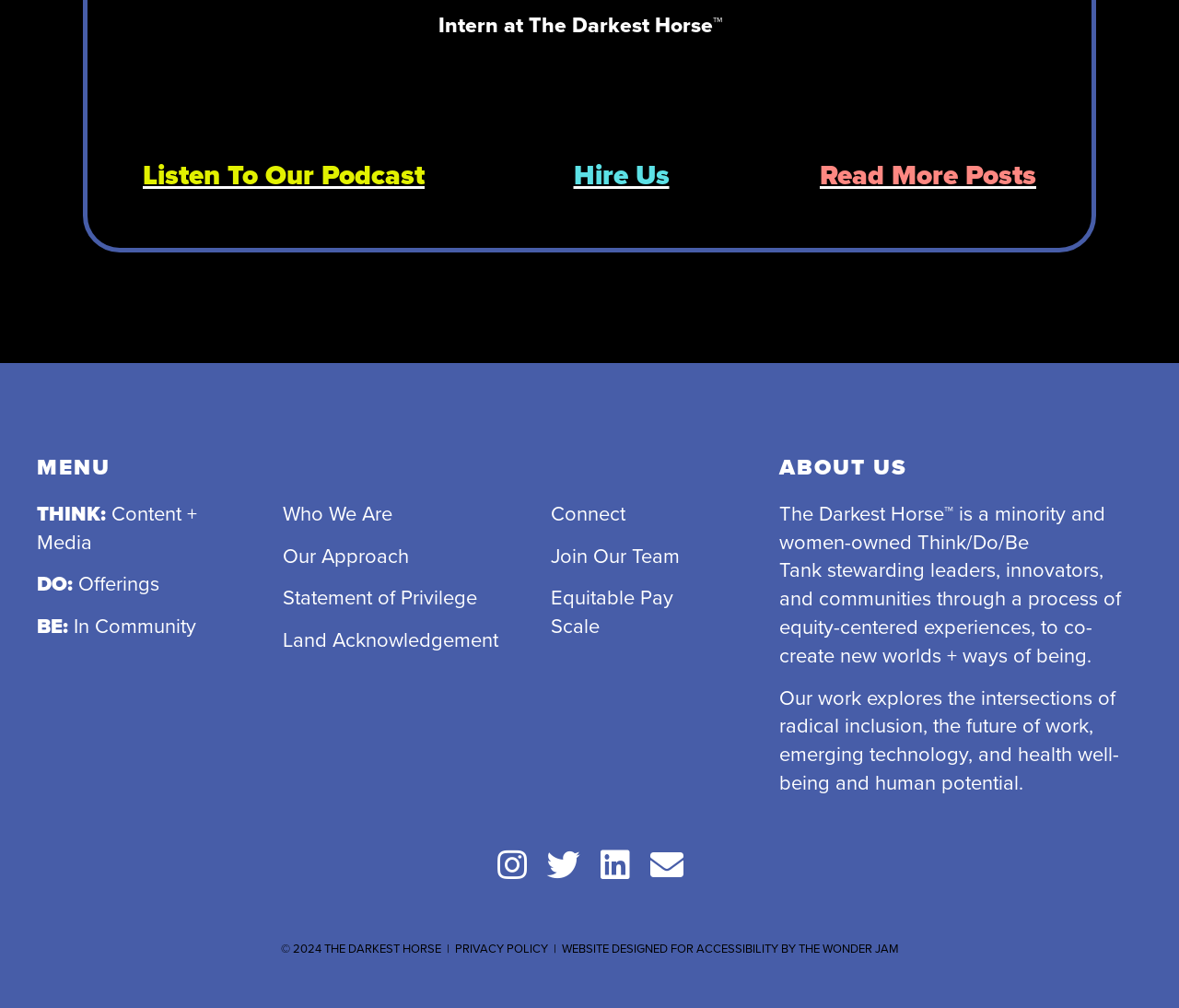Answer the question below using just one word or a short phrase: 
How many social media links are available?

4